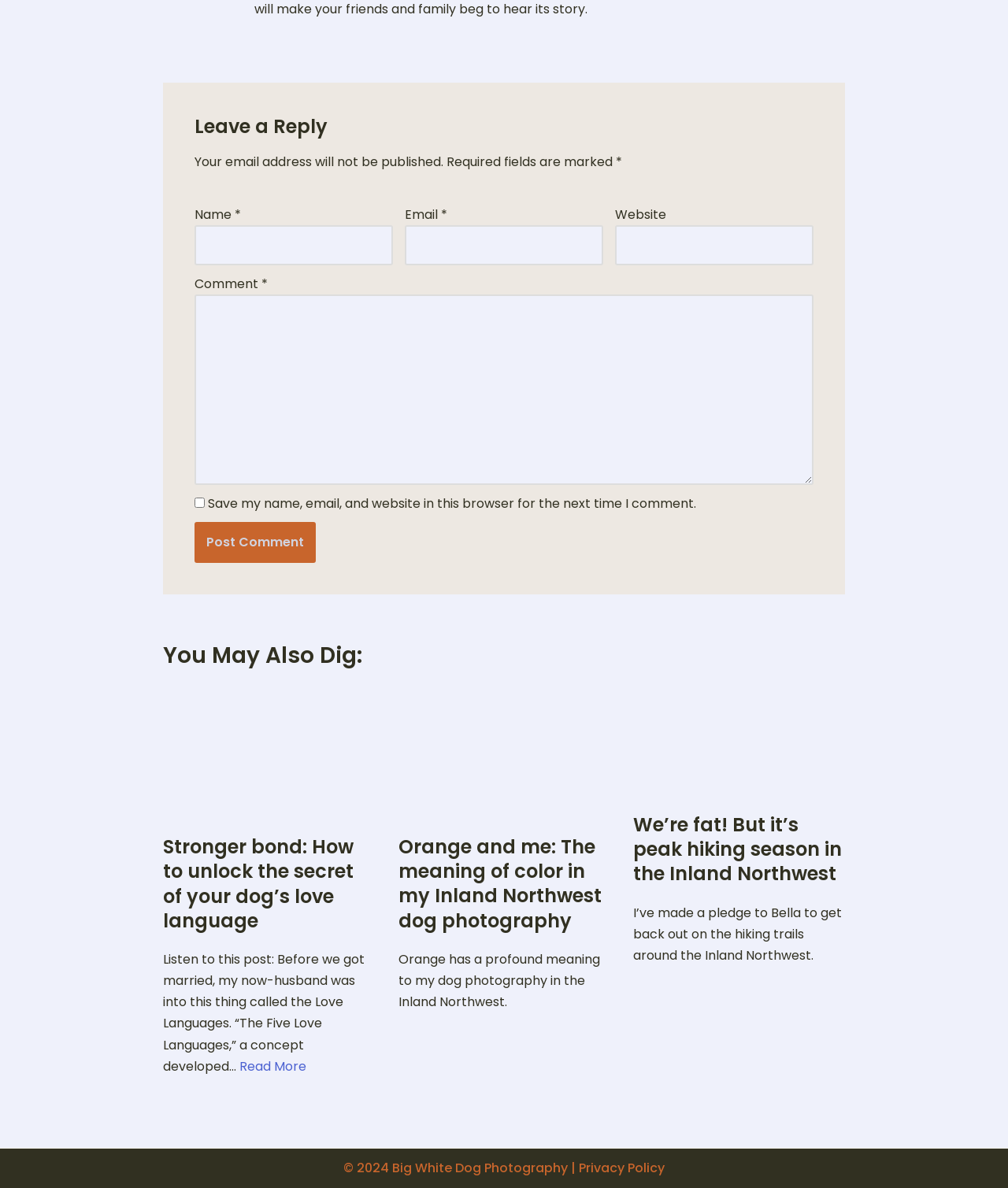What is the purpose of this webpage?
Look at the screenshot and give a one-word or phrase answer.

Leave a comment